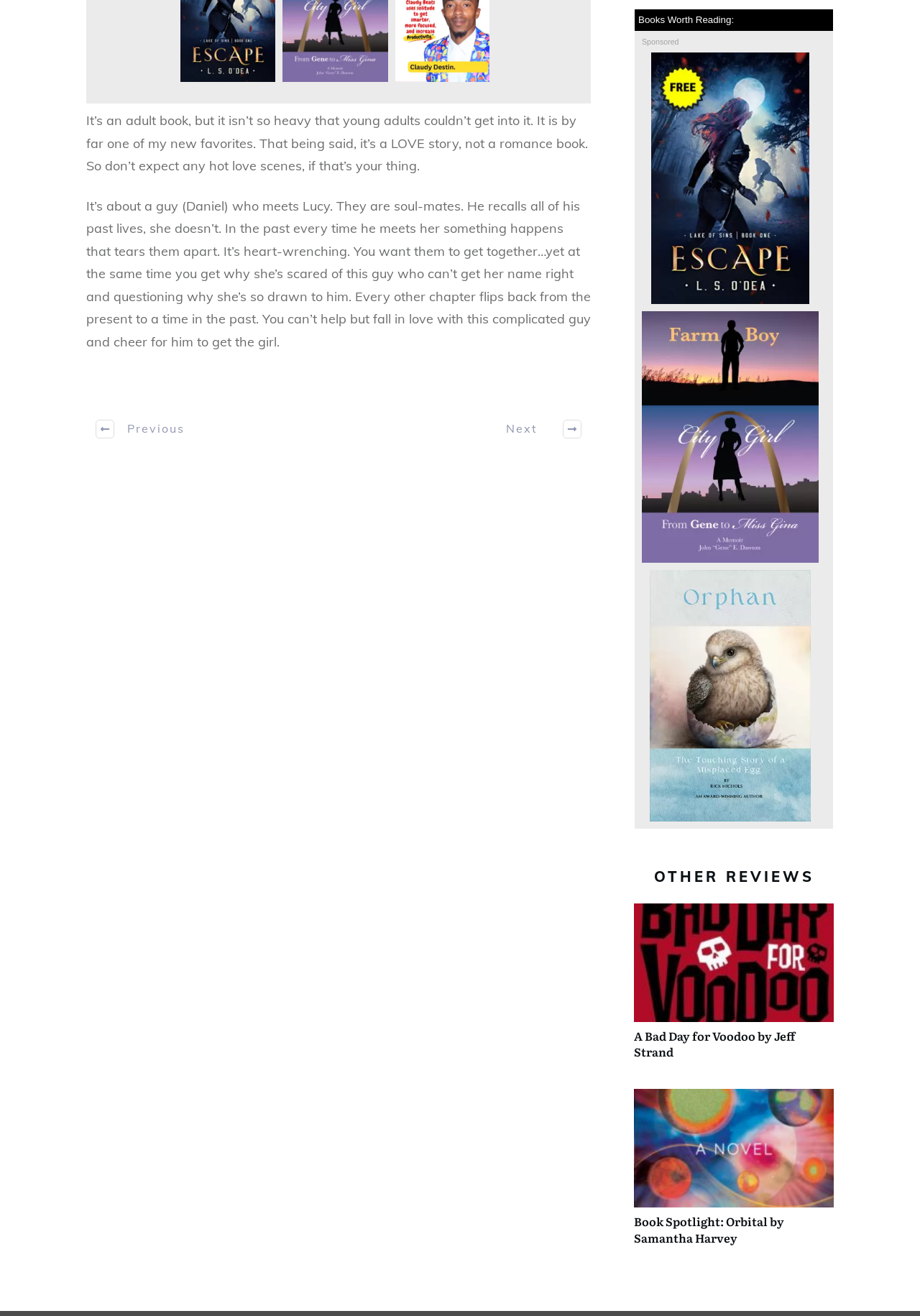Determine the bounding box coordinates of the section to be clicked to follow the instruction: "Click on the 'Books Worth Reading: Sponsored' link". The coordinates should be given as four float numbers between 0 and 1, formatted as [left, top, right, bottom].

[0.094, 0.143, 0.642, 0.176]